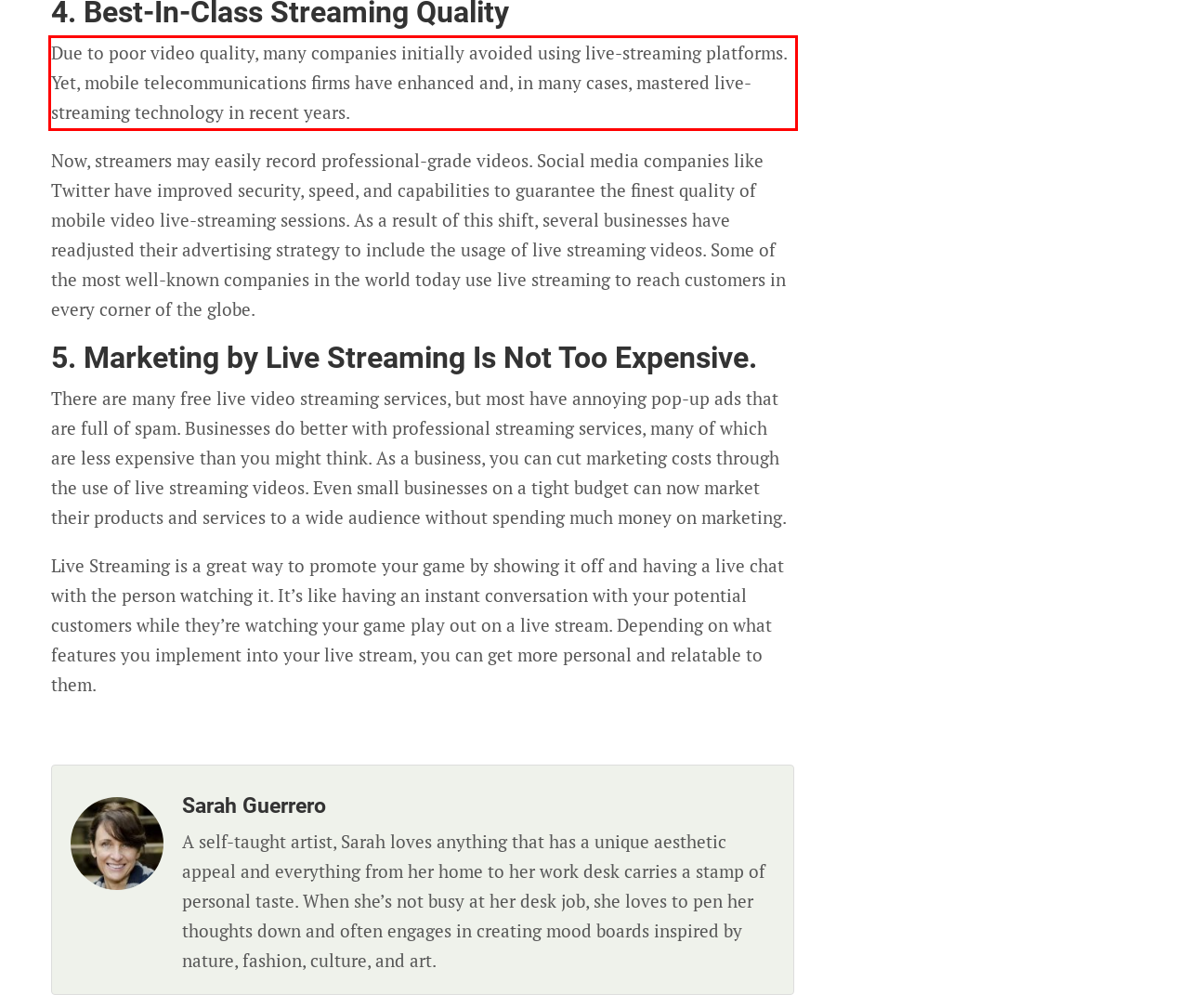You have a webpage screenshot with a red rectangle surrounding a UI element. Extract the text content from within this red bounding box.

Due to poor video quality, many companies initially avoided using live-streaming platforms. Yet, mobile telecommunications firms have enhanced and, in many cases, mastered live-streaming technology in recent years.